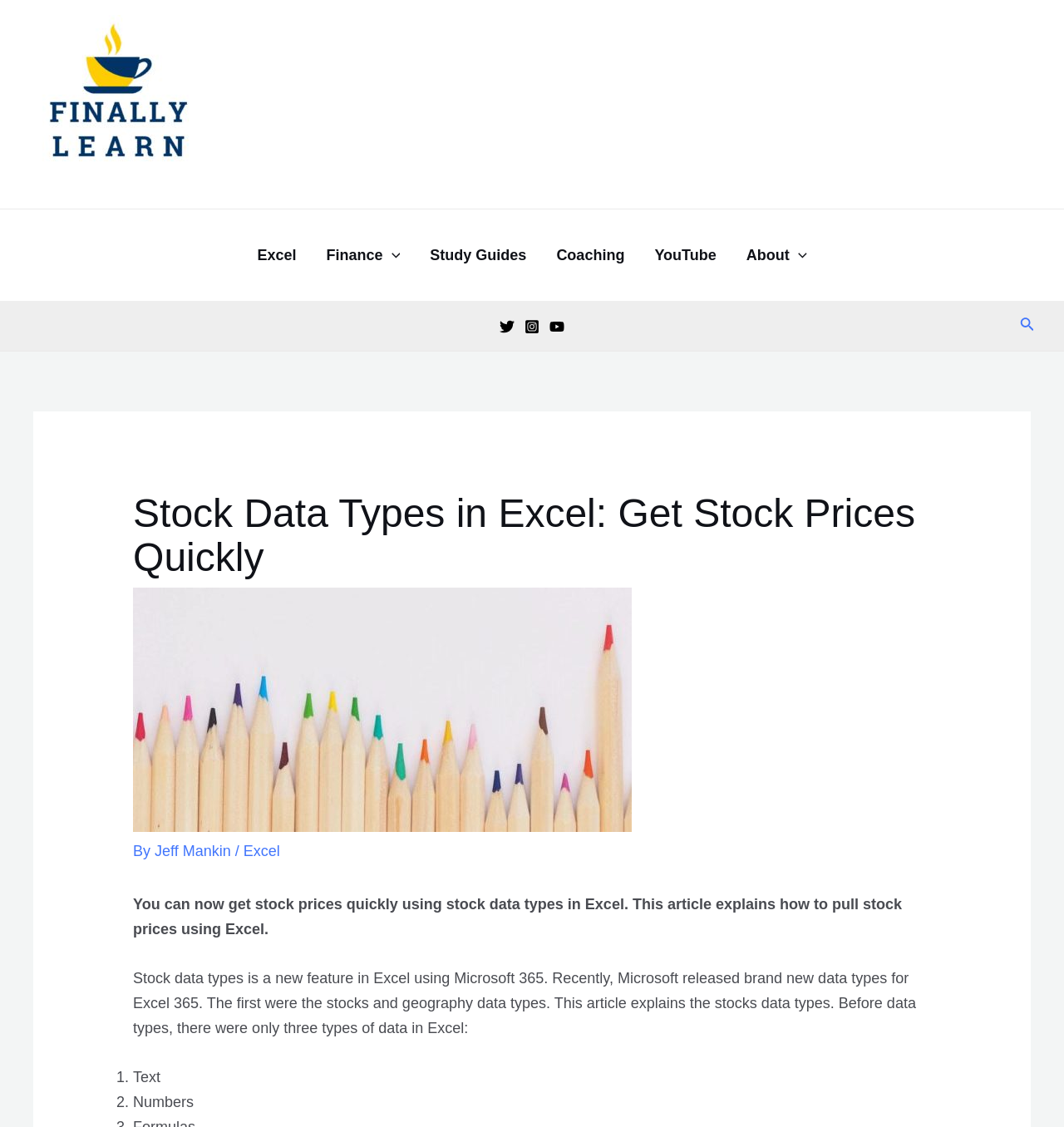Determine the bounding box coordinates of the clickable area required to perform the following instruction: "Click the 'Excel' link in the navigation menu". The coordinates should be represented as four float numbers between 0 and 1: [left, top, right, bottom].

[0.228, 0.186, 0.293, 0.267]